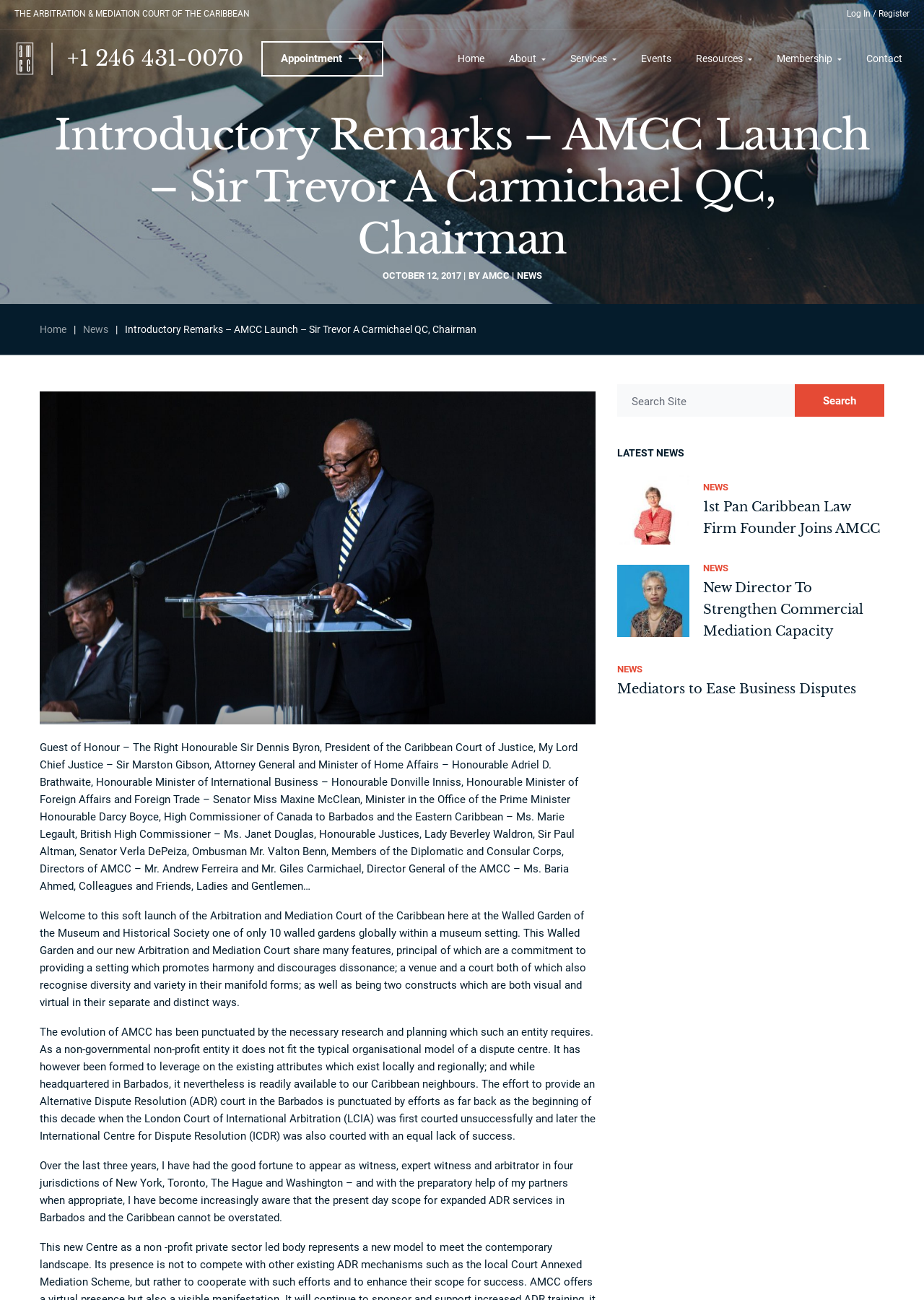How many news articles are listed on the webpage?
Please provide a single word or phrase as the answer based on the screenshot.

3